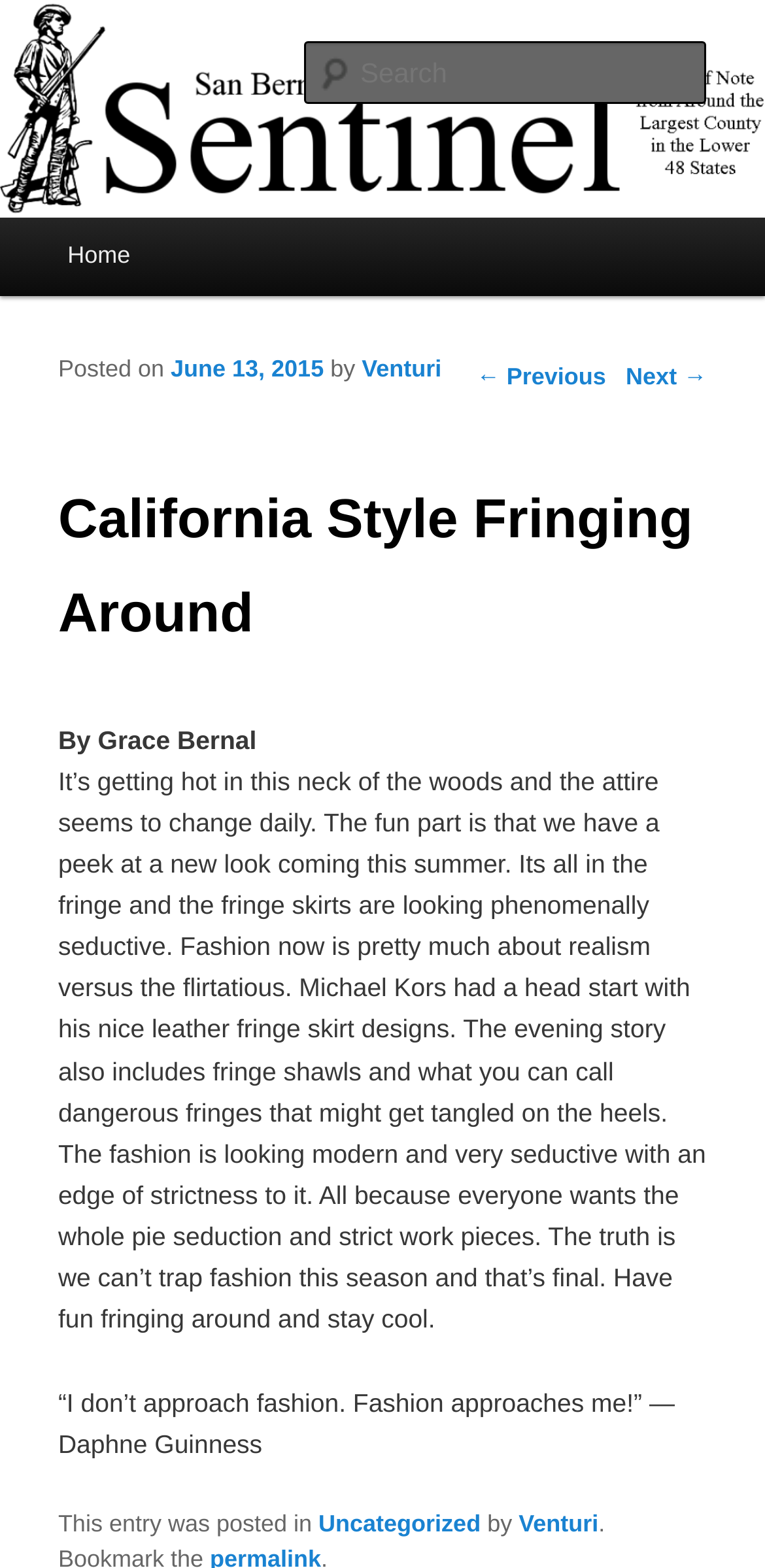Please answer the following query using a single word or phrase: 
What is the name of the website?

SBCSentinel